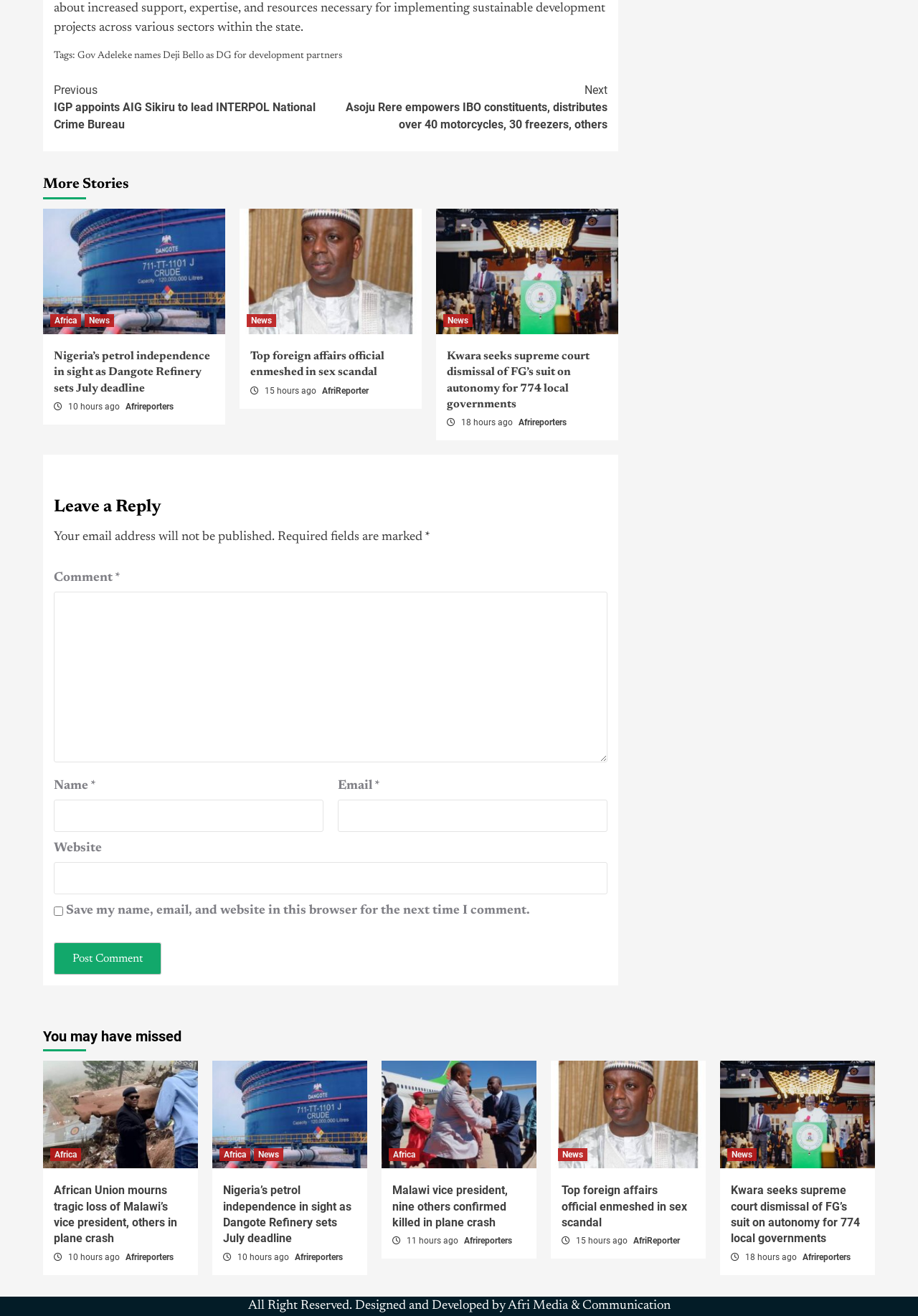Could you specify the bounding box coordinates for the clickable section to complete the following instruction: "Leave a comment"?

[0.059, 0.434, 0.125, 0.444]